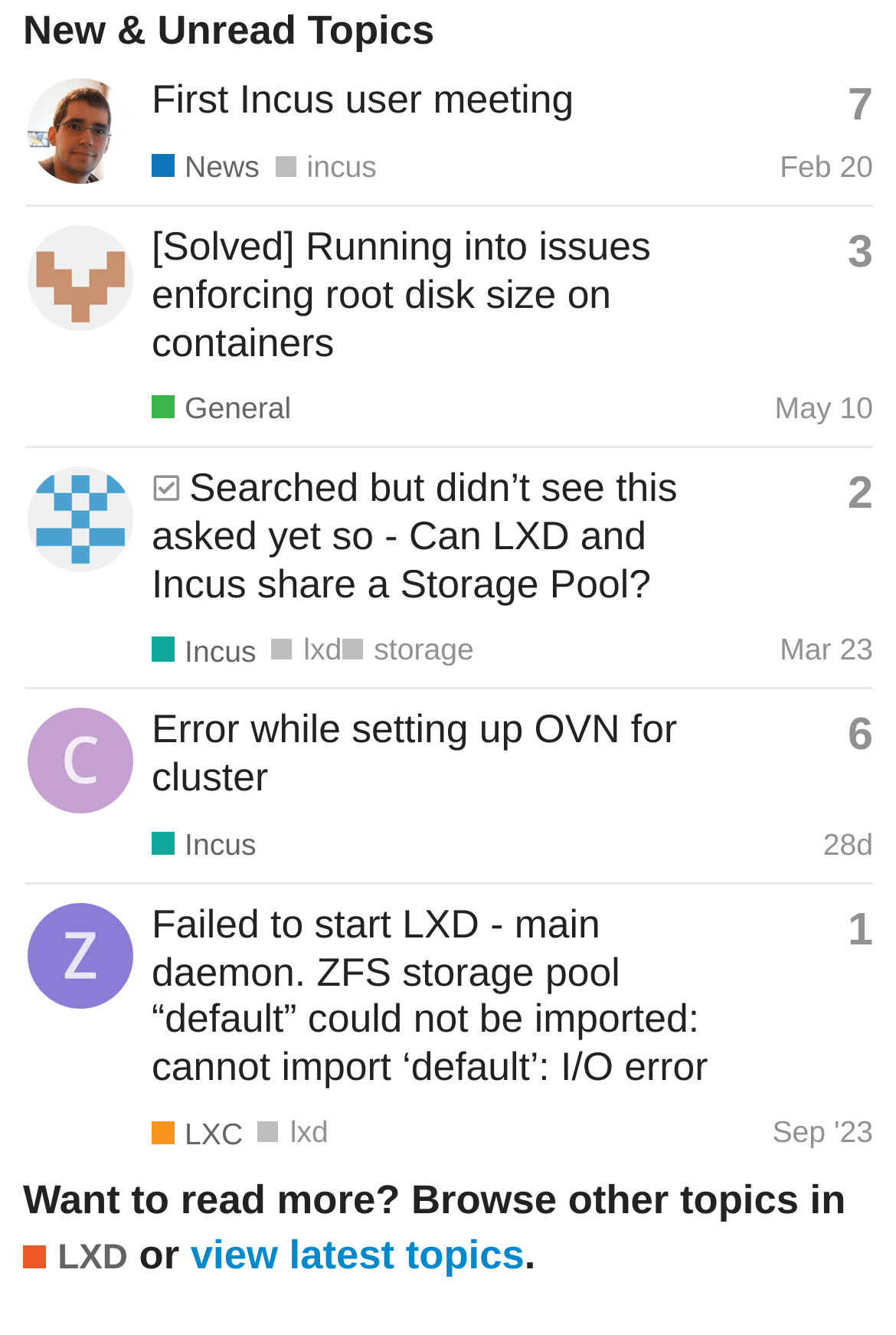Pinpoint the bounding box coordinates of the clickable area necessary to execute the following instruction: "Read the topic 'Error while setting up OVN for cluster'". The coordinates should be given as four float numbers between 0 and 1, namely [left, top, right, bottom].

[0.169, 0.529, 0.756, 0.599]